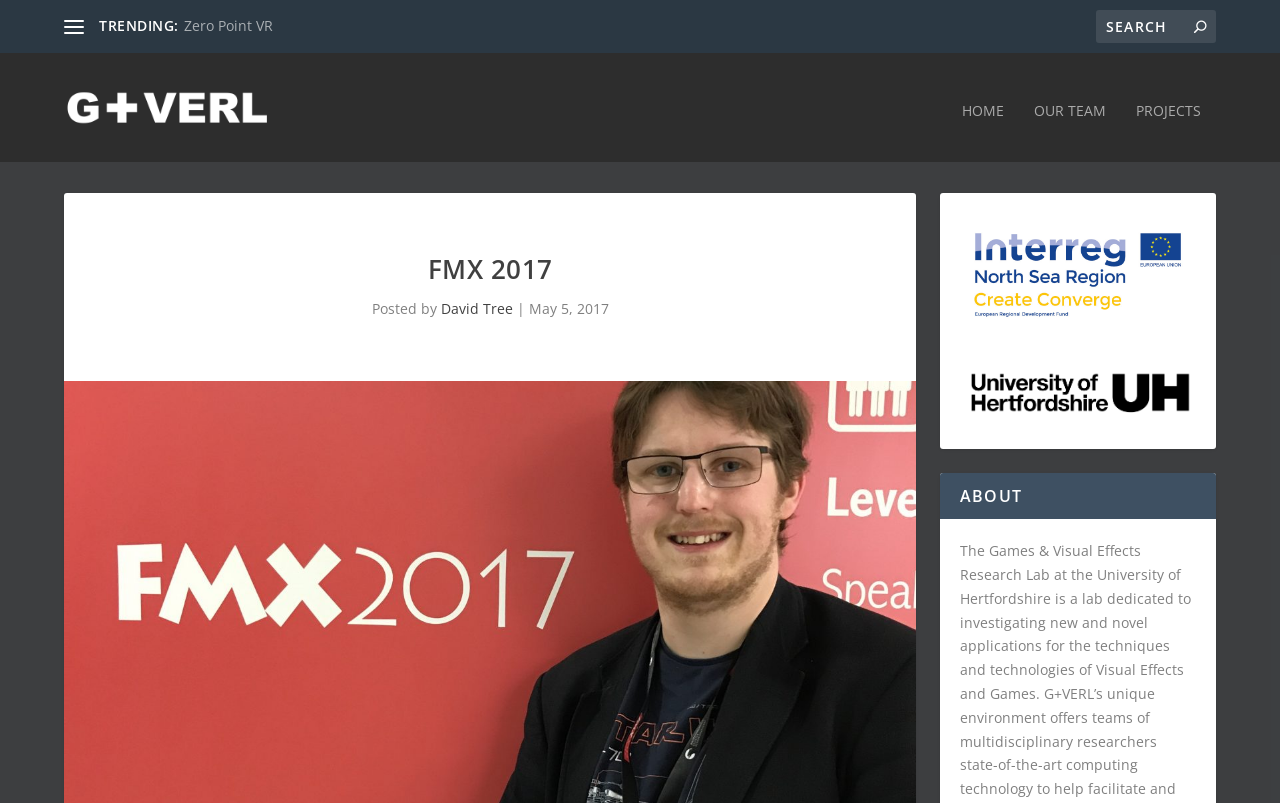Find the bounding box of the web element that fits this description: "Español".

None